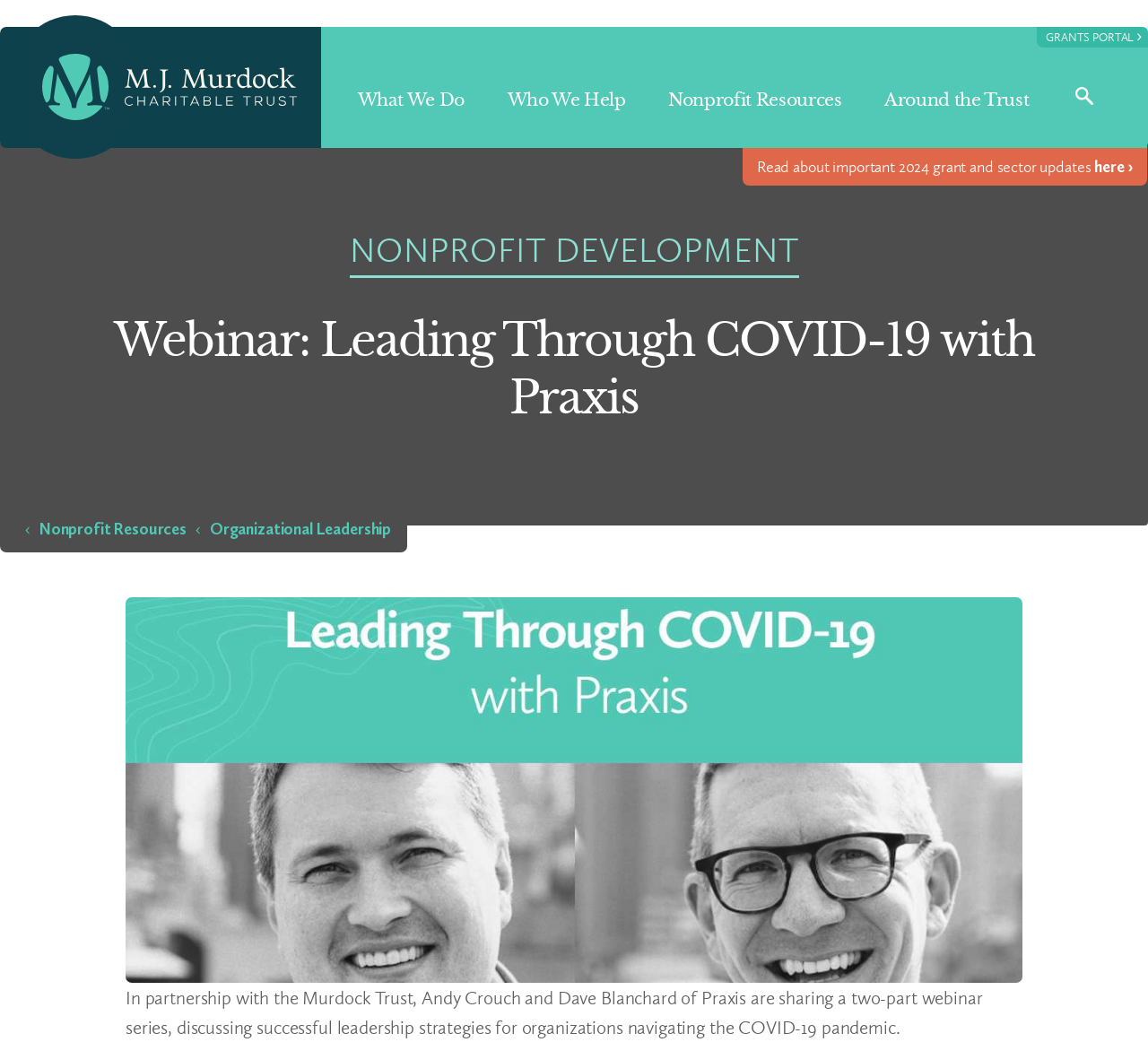What is the category of the resource 'Nonprofit Resources'?
Can you offer a detailed and complete answer to this question?

The category of the resource 'Nonprofit Resources' can be found by looking at the heading 'NONPROFIT DEVELOPMENT' which is located above the link 'Nonprofit Resources'.